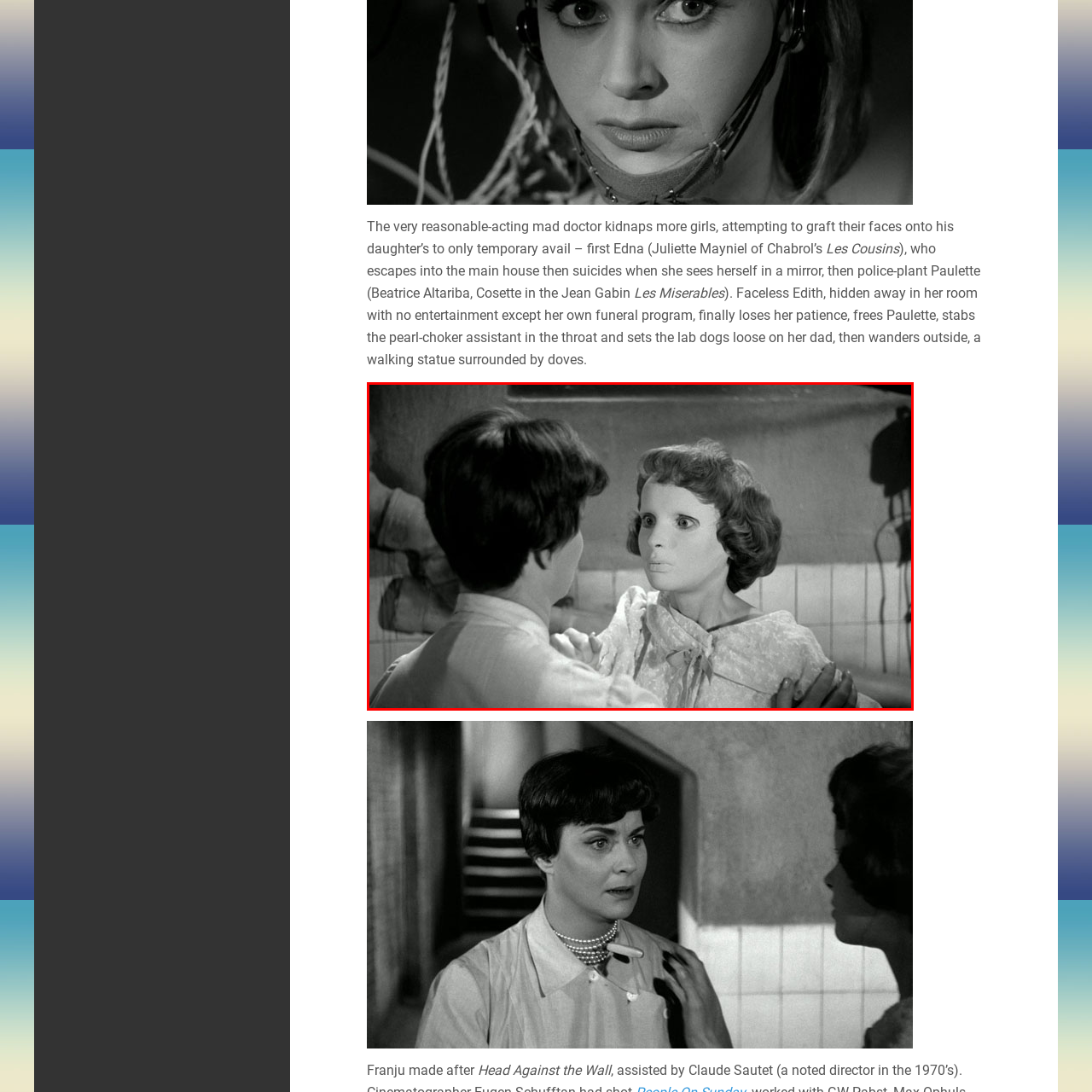Direct your attention to the image marked by the red boundary, What is the environment surrounding the two figures? Provide a single word or phrase in response.

Medical laboratory